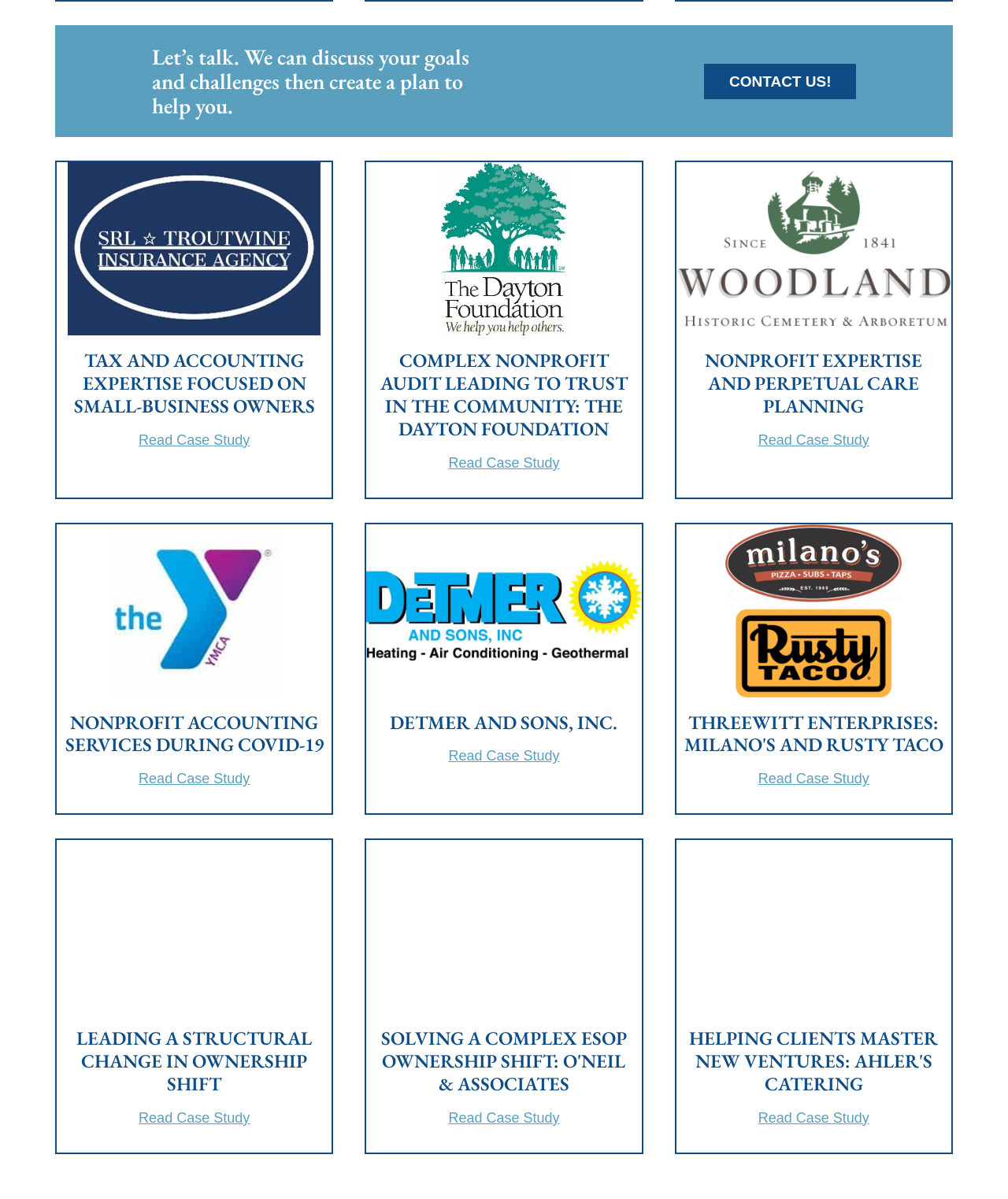How many case studies are presented on this webpage?
Please provide a detailed answer to the question.

There are 9 'Read Case Study' links on the webpage, each corresponding to a different case study.